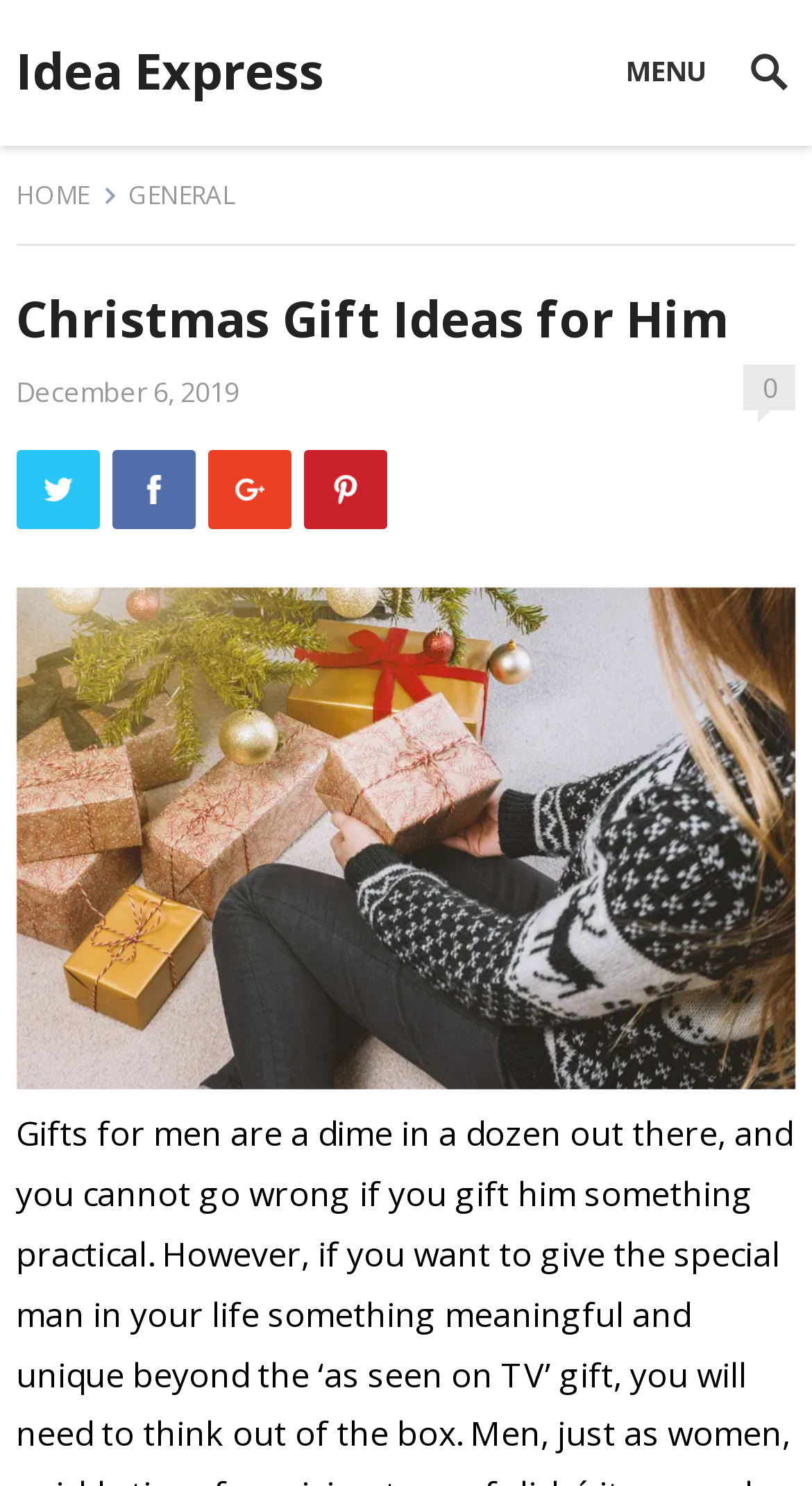How many menu items are present?
Answer with a single word or short phrase according to what you see in the image.

3